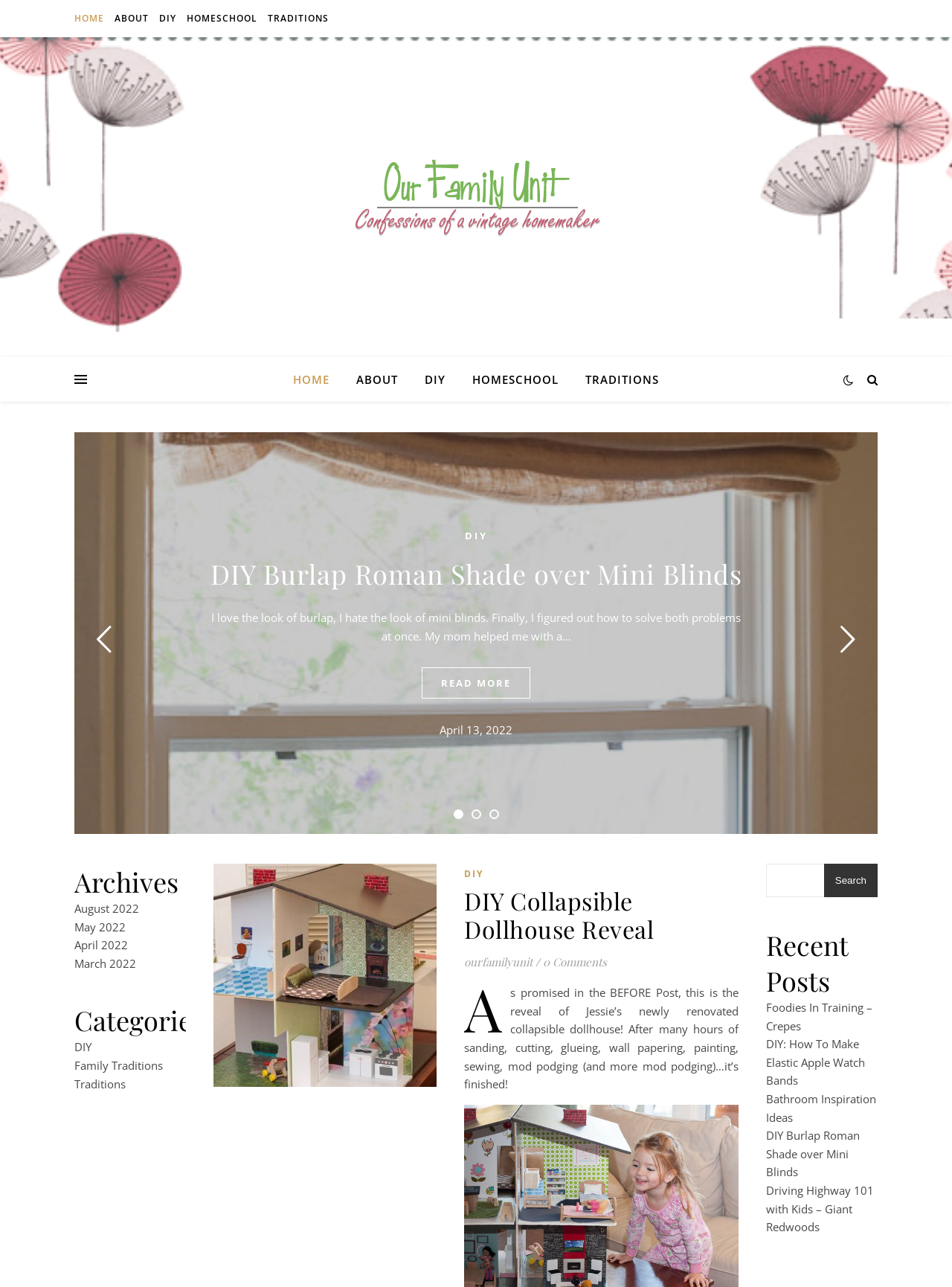What type of content is featured in the 'Recent Posts' section?
Please provide a detailed answer to the question.

The 'Recent Posts' section at the bottom of the webpage features a list of links to recent blog posts, including 'Foodies In Training – Crepes', 'DIY: How To Make Elastic Apple Watch Bands', and others. This section appears to showcase the latest content published on the blog.